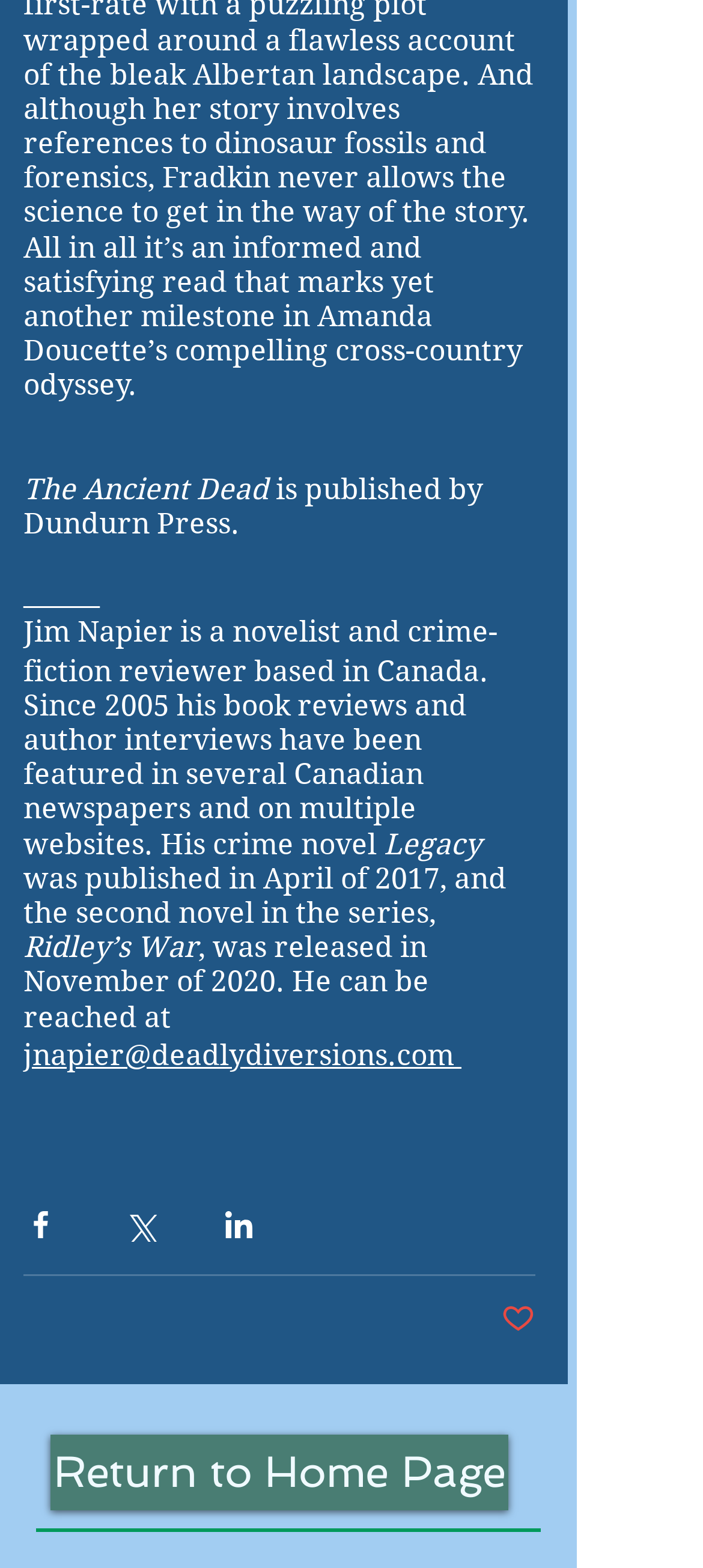Extract the bounding box coordinates for the described element: "Return to Home Page". The coordinates should be represented as four float numbers between 0 and 1: [left, top, right, bottom].

[0.072, 0.915, 0.723, 0.963]